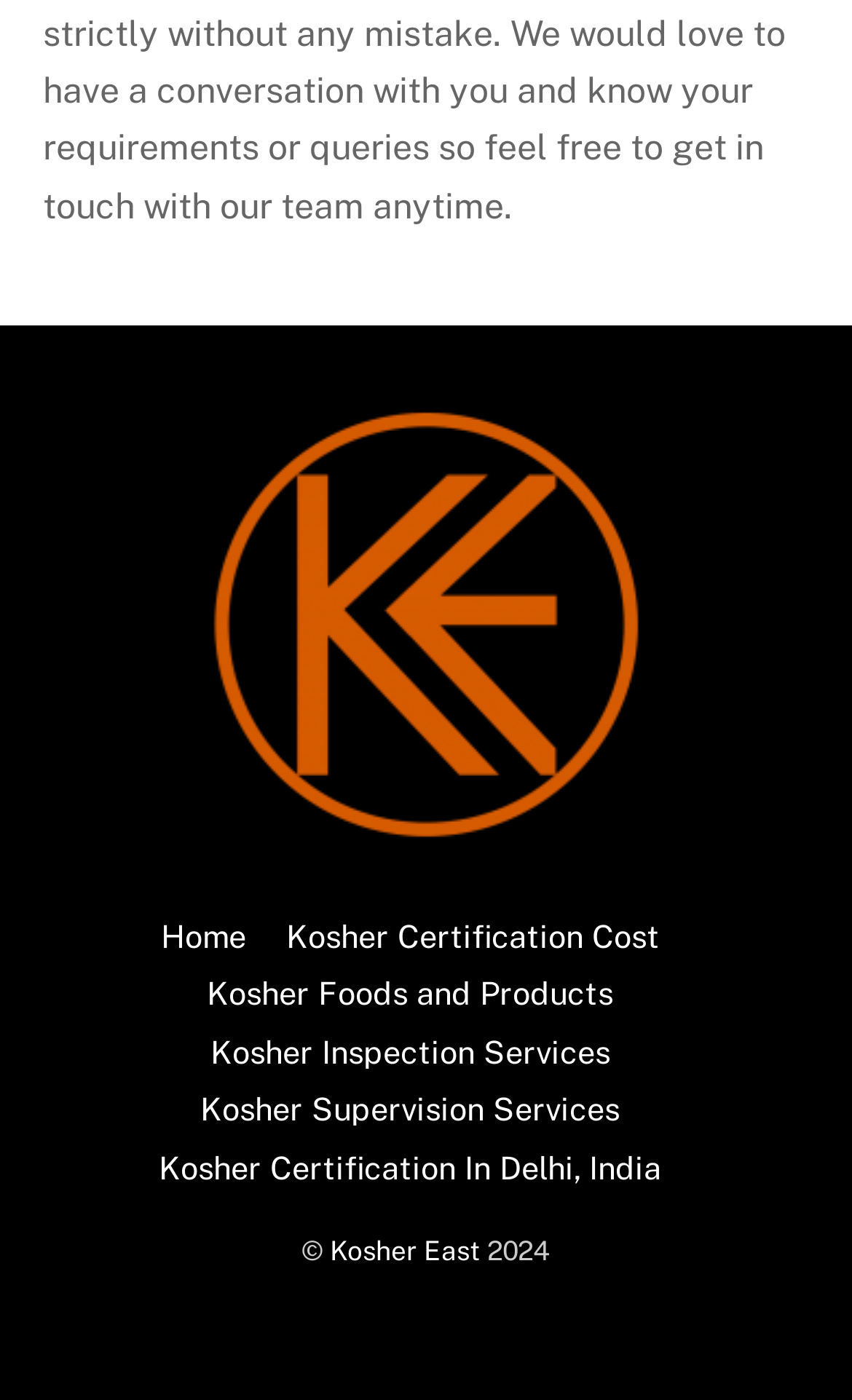Highlight the bounding box of the UI element that corresponds to this description: "Kosher Foods and Products".

[0.243, 0.696, 0.72, 0.723]